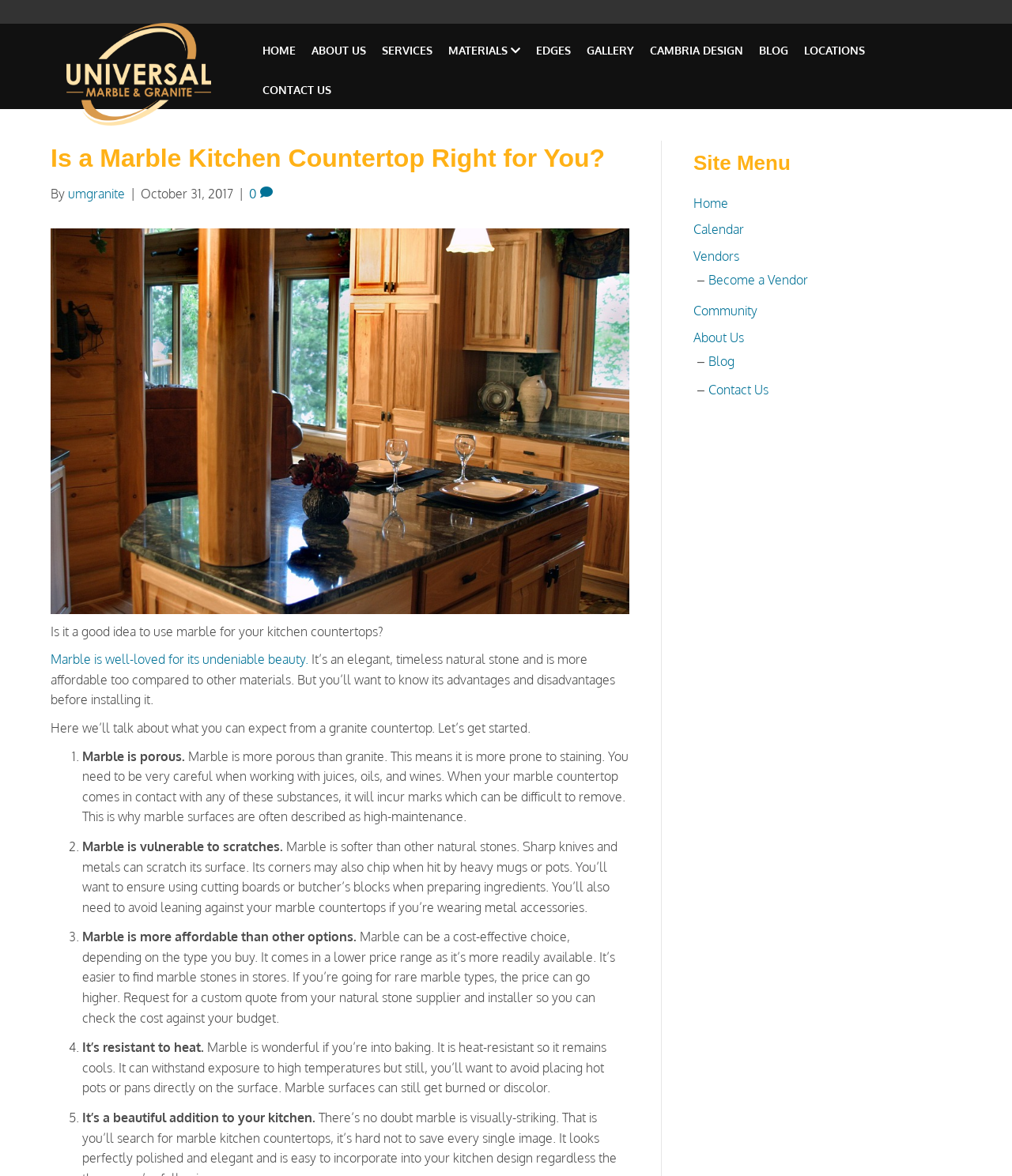Please locate the clickable area by providing the bounding box coordinates to follow this instruction: "Read the article about marble kitchen countertops".

[0.05, 0.523, 0.379, 0.537]